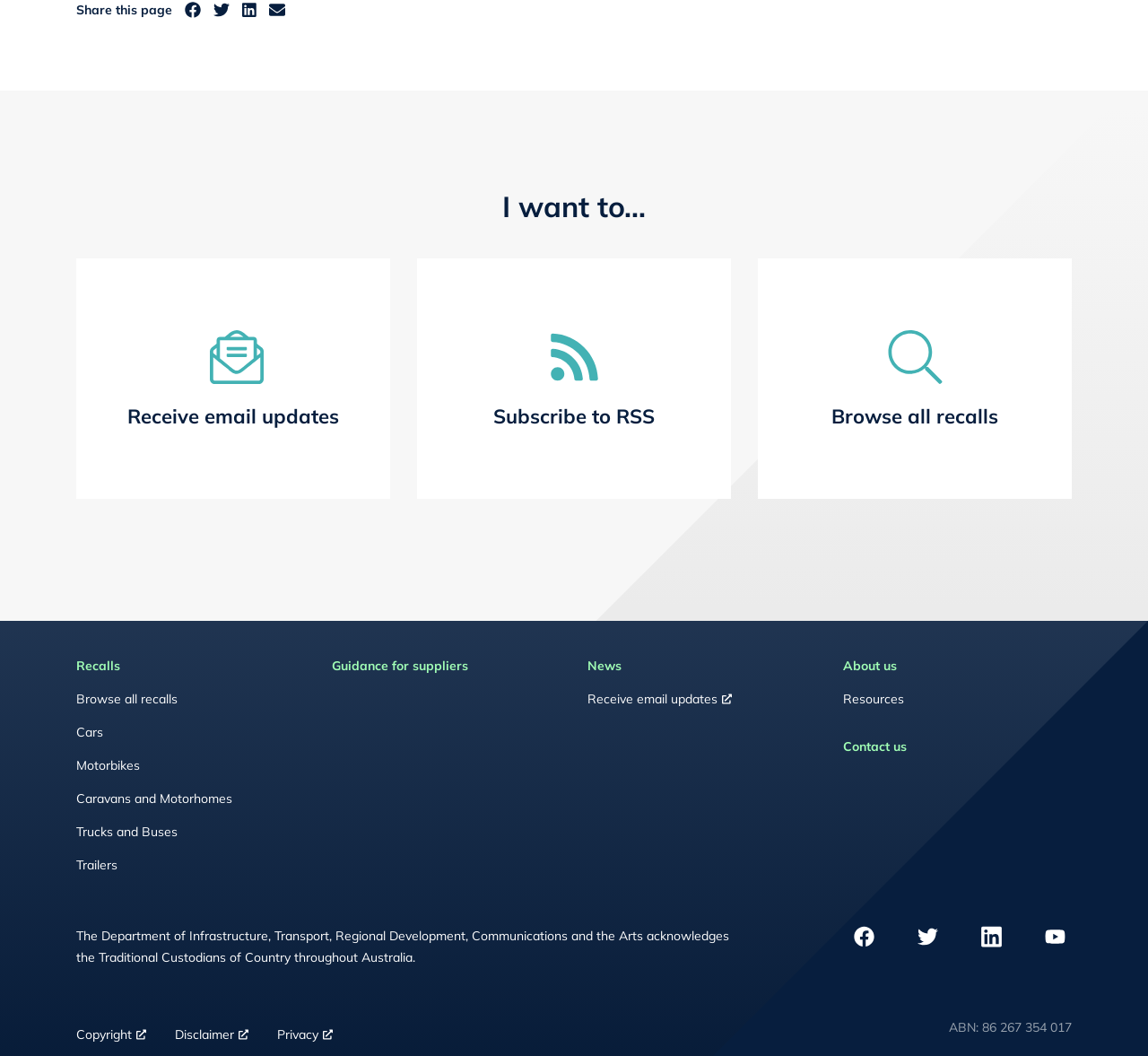Please provide the bounding box coordinates for the element that needs to be clicked to perform the instruction: "Browse all recalls". The coordinates must consist of four float numbers between 0 and 1, formatted as [left, top, right, bottom].

[0.66, 0.245, 0.934, 0.473]